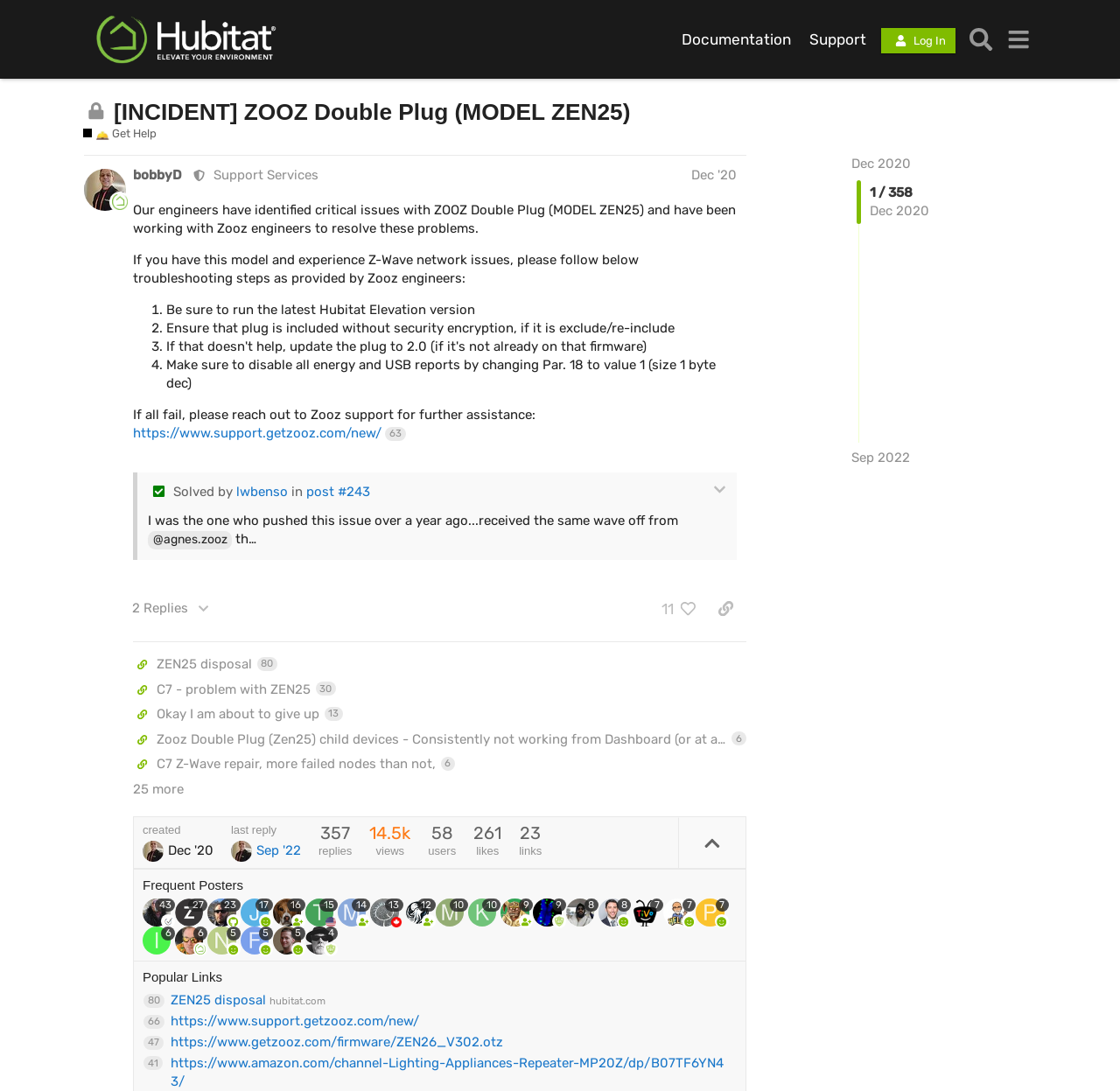Highlight the bounding box coordinates of the element that should be clicked to carry out the following instruction: "Get help with ZOOZ Double Plug (MODEL ZEN25)". The coordinates must be given as four float numbers ranging from 0 to 1, i.e., [left, top, right, bottom].

[0.074, 0.116, 0.14, 0.13]